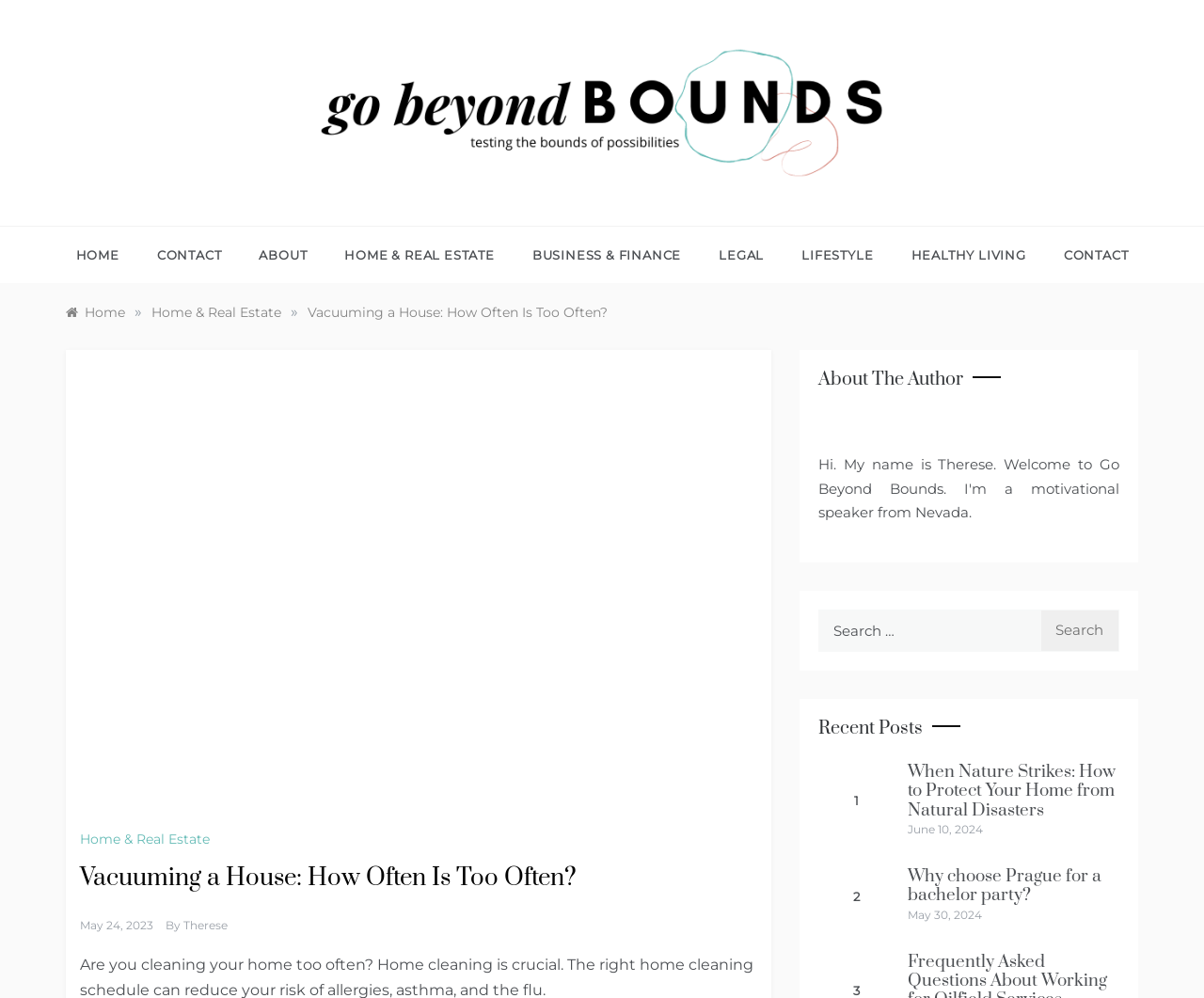Determine the bounding box coordinates of the element that should be clicked to execute the following command: "Learn more about 'Vacuuming a House: How Often Is Too Often?'".

[0.255, 0.305, 0.505, 0.322]